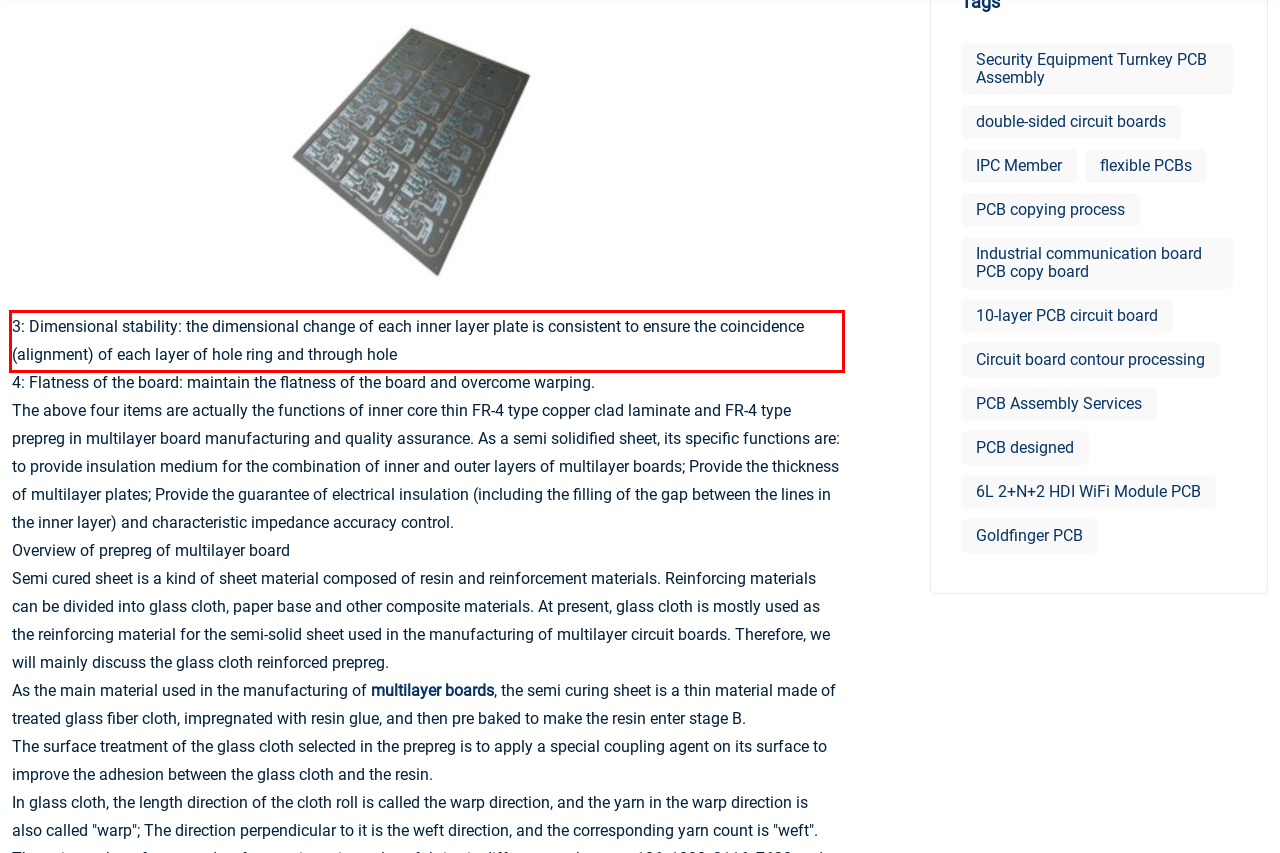In the screenshot of the webpage, find the red bounding box and perform OCR to obtain the text content restricted within this red bounding box.

3: Dimensional stability: the dimensional change of each inner layer plate is consistent to ensure the coincidence (alignment) of each layer of hole ring and through hole